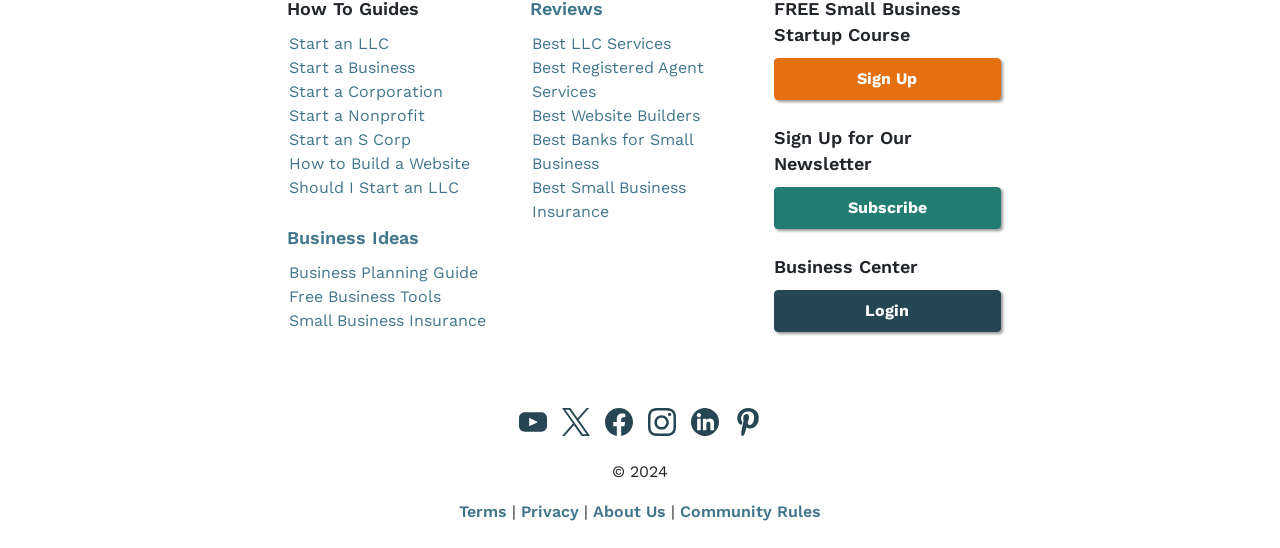Determine the bounding box coordinates for the UI element matching this description: "Subscribe".

[0.604, 0.341, 0.782, 0.418]